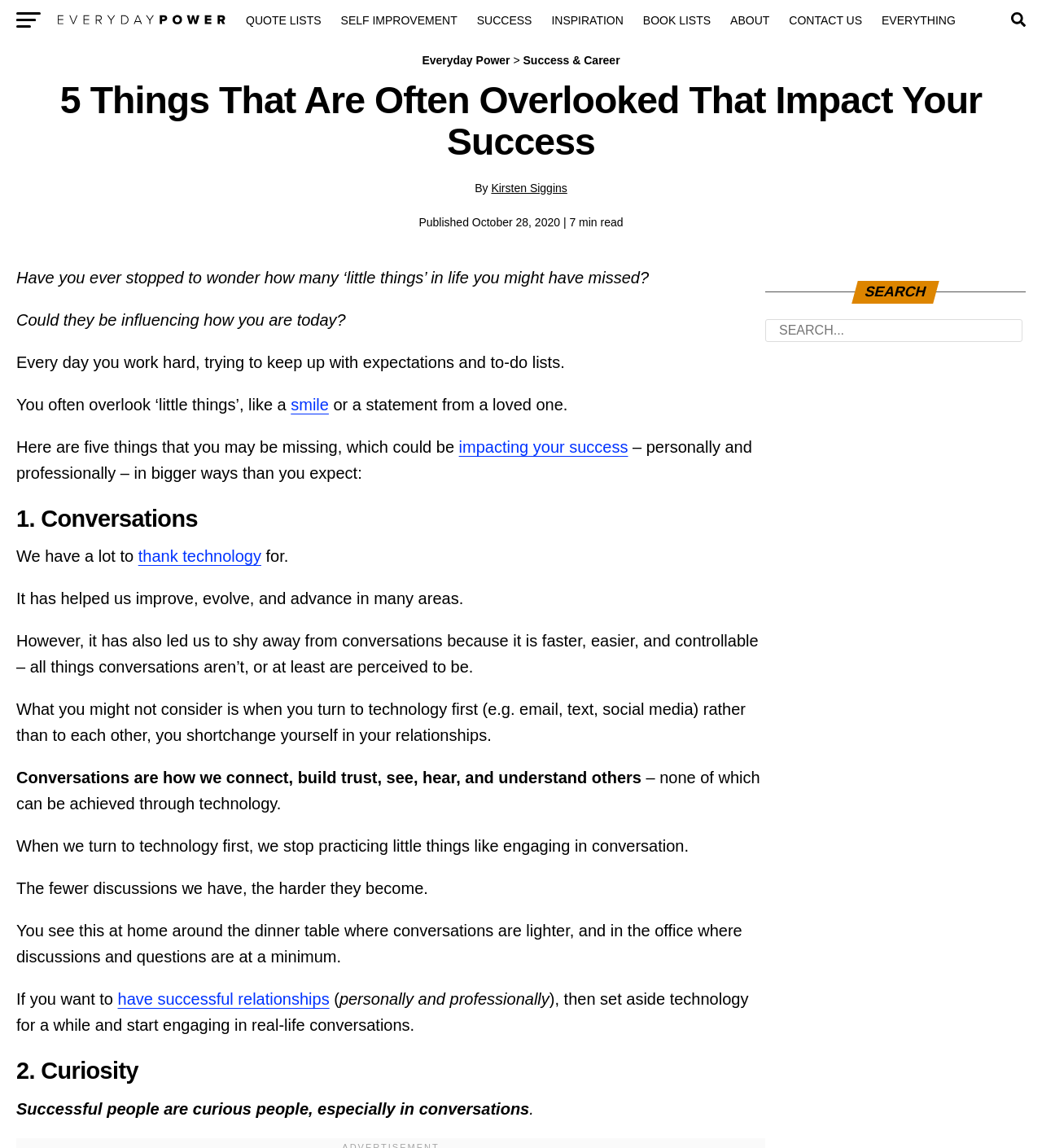Please determine the bounding box coordinates for the UI element described here. Use the format (top-left x, top-left y, bottom-right x, bottom-right y) with values bounded between 0 and 1: have successful relationships

[0.113, 0.863, 0.316, 0.878]